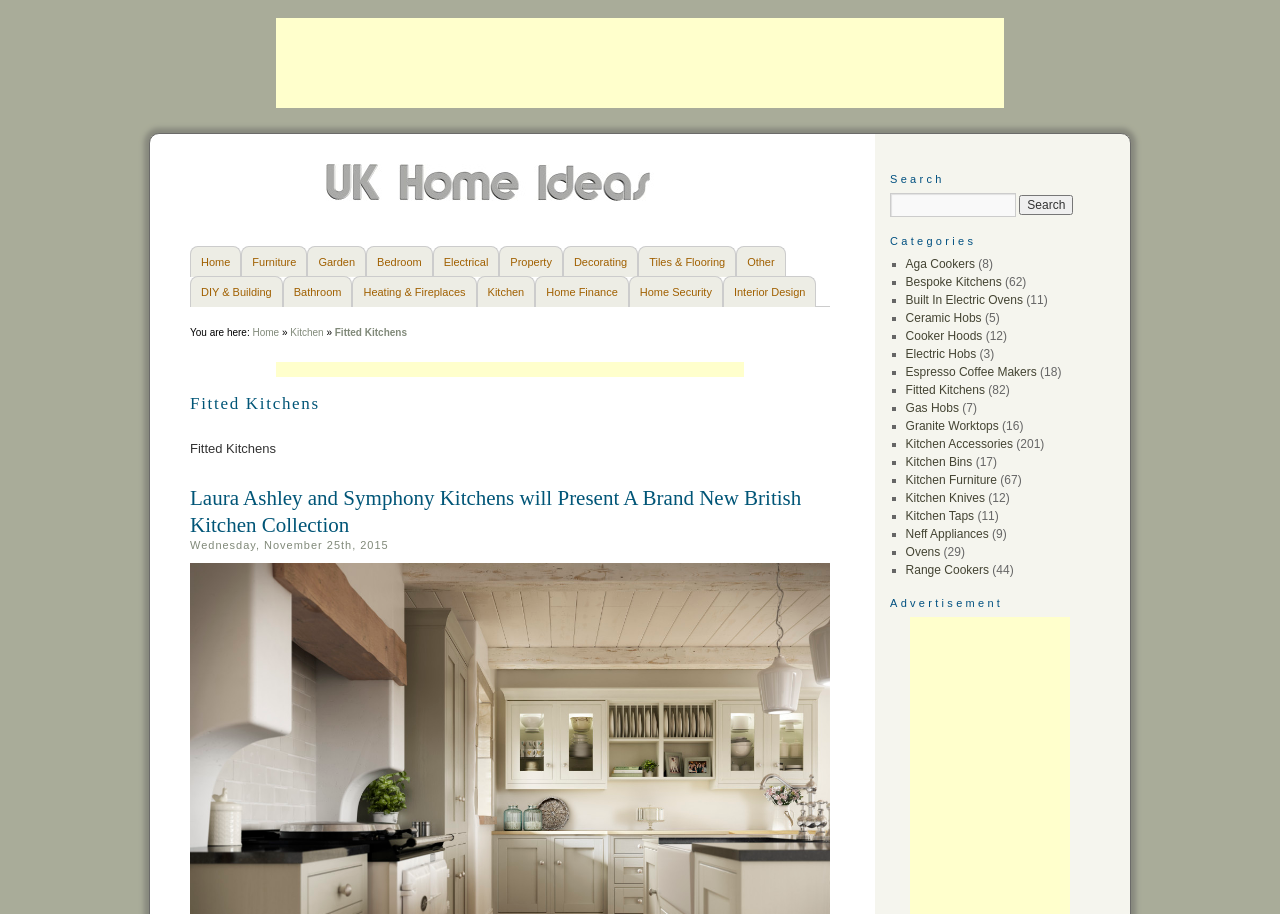How many links are there in the main navigation menu?
Look at the screenshot and respond with a single word or phrase.

12